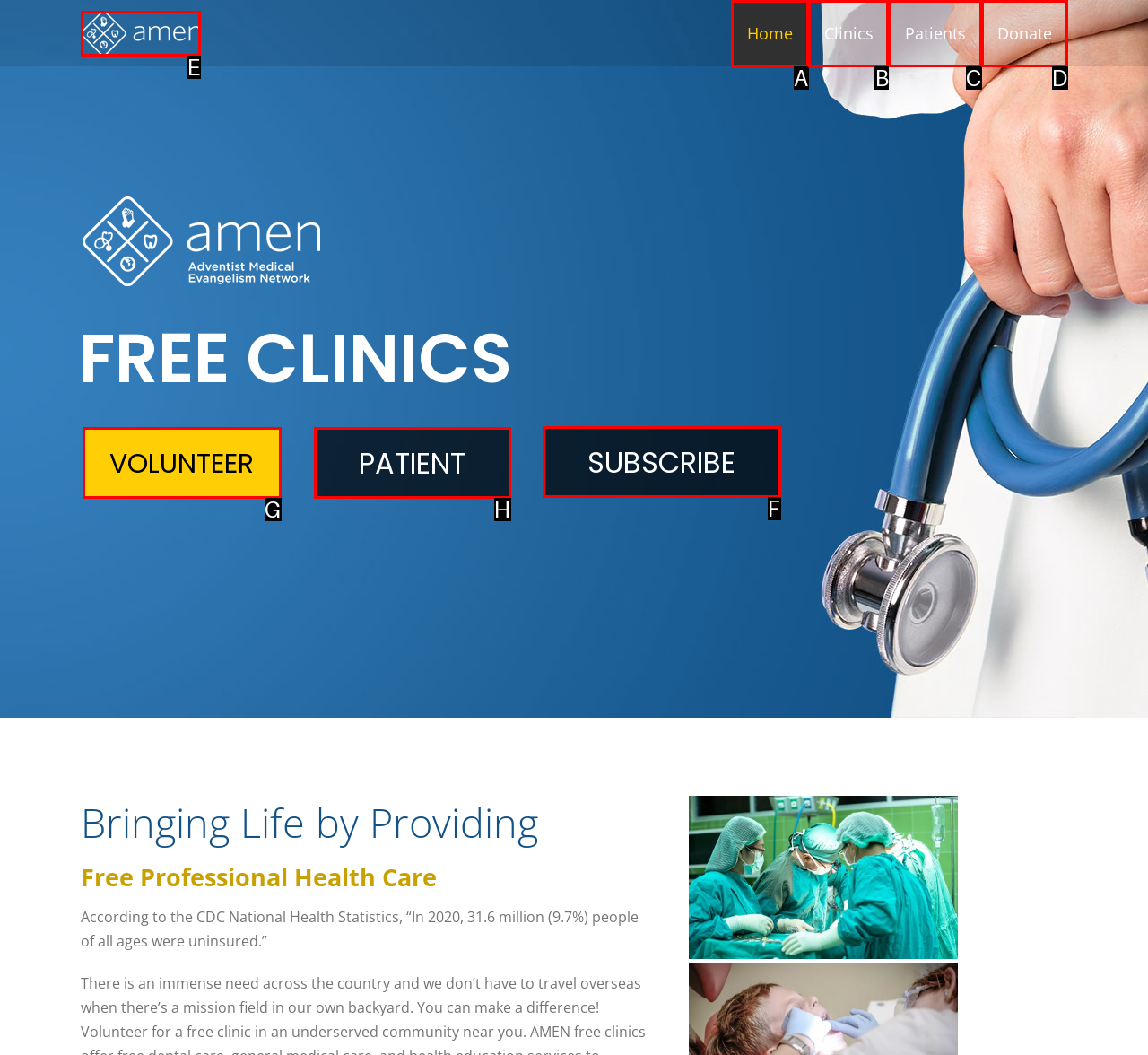Determine which UI element you should click to perform the task: View Clinics
Provide the letter of the correct option from the given choices directly.

B